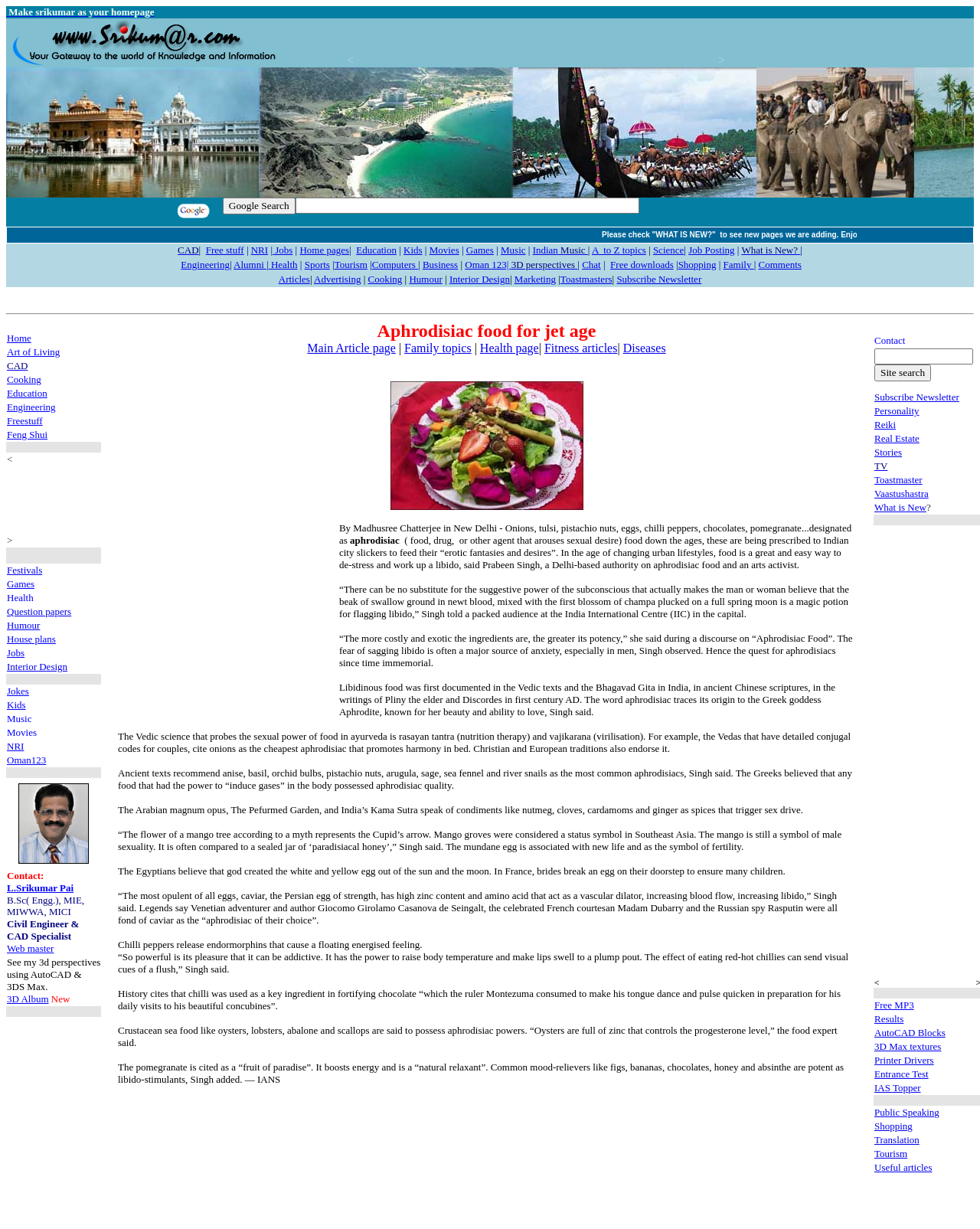What is the function of the 'Google Search' button?
Look at the image and respond to the question as thoroughly as possible.

The 'Google Search' button is located next to a textbox, allowing users to enter search queries and search the internet using Google's search engine, providing a convenient way to search for information.